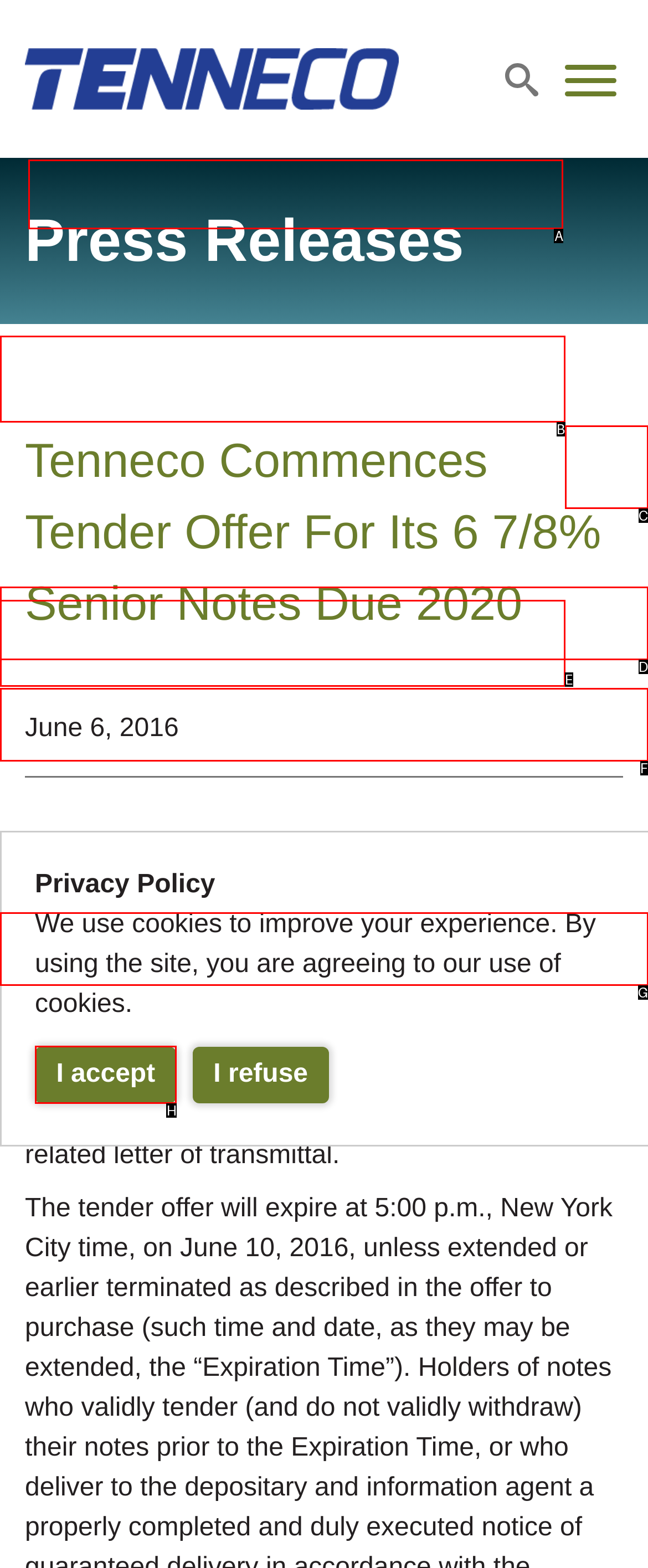From the given options, choose the one to complete the task: Search for something
Indicate the letter of the correct option.

A